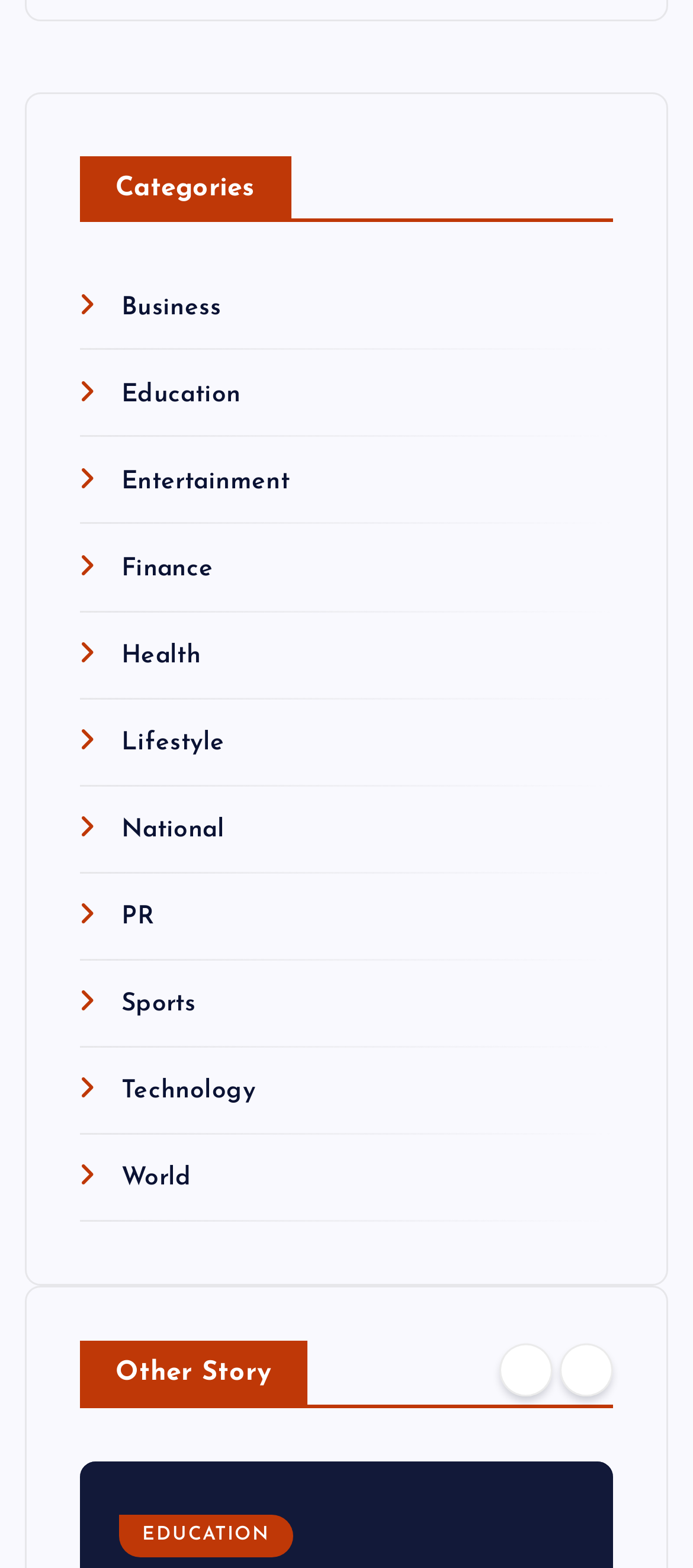What is the last link at the bottom of the page?
Using the visual information, answer the question in a single word or phrase.

EDUCATION